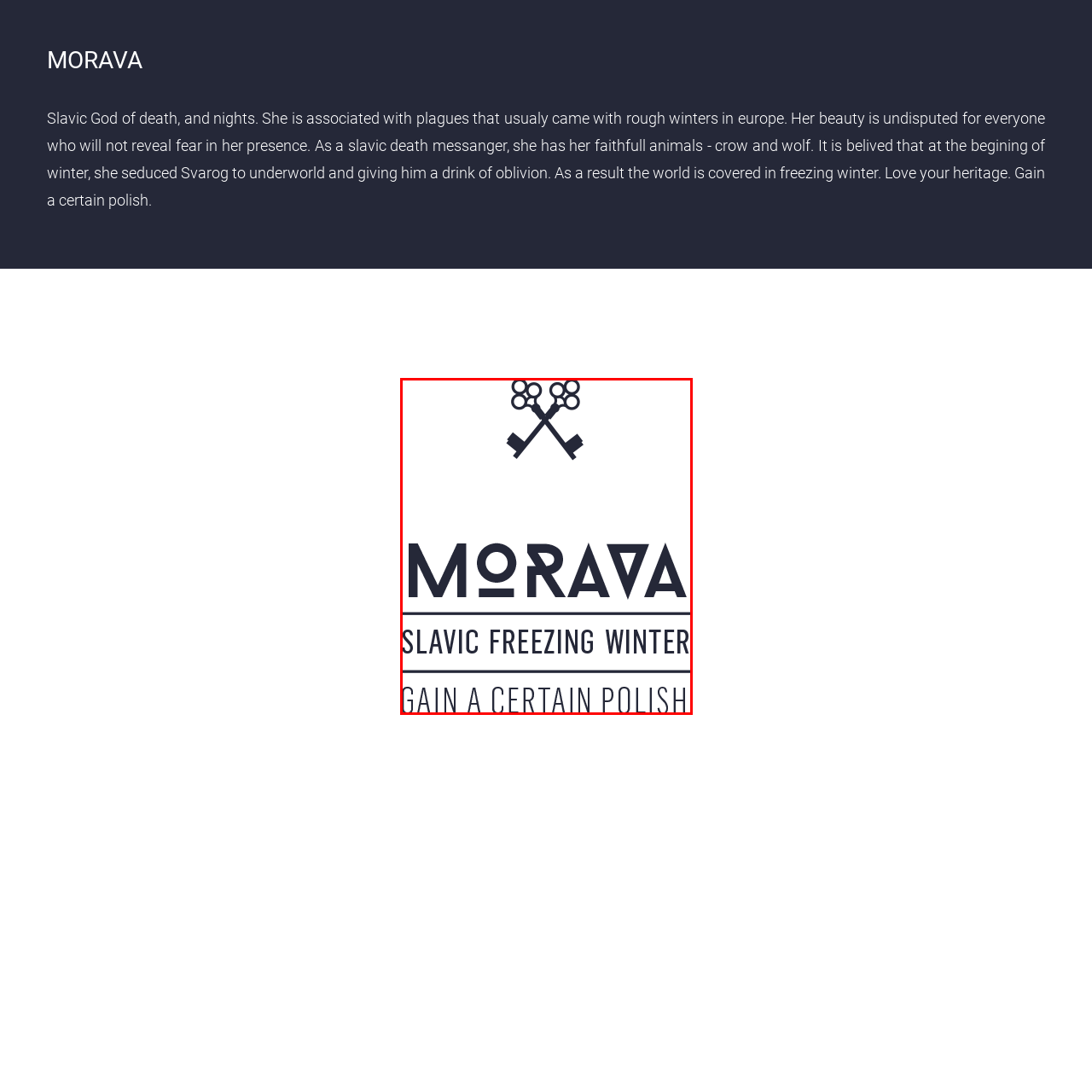View the portion of the image inside the red box and respond to the question with a succinct word or phrase: What cultural layer does the phrase 'GAIN A CERTAIN POLISH' add?

Appreciation for heritage